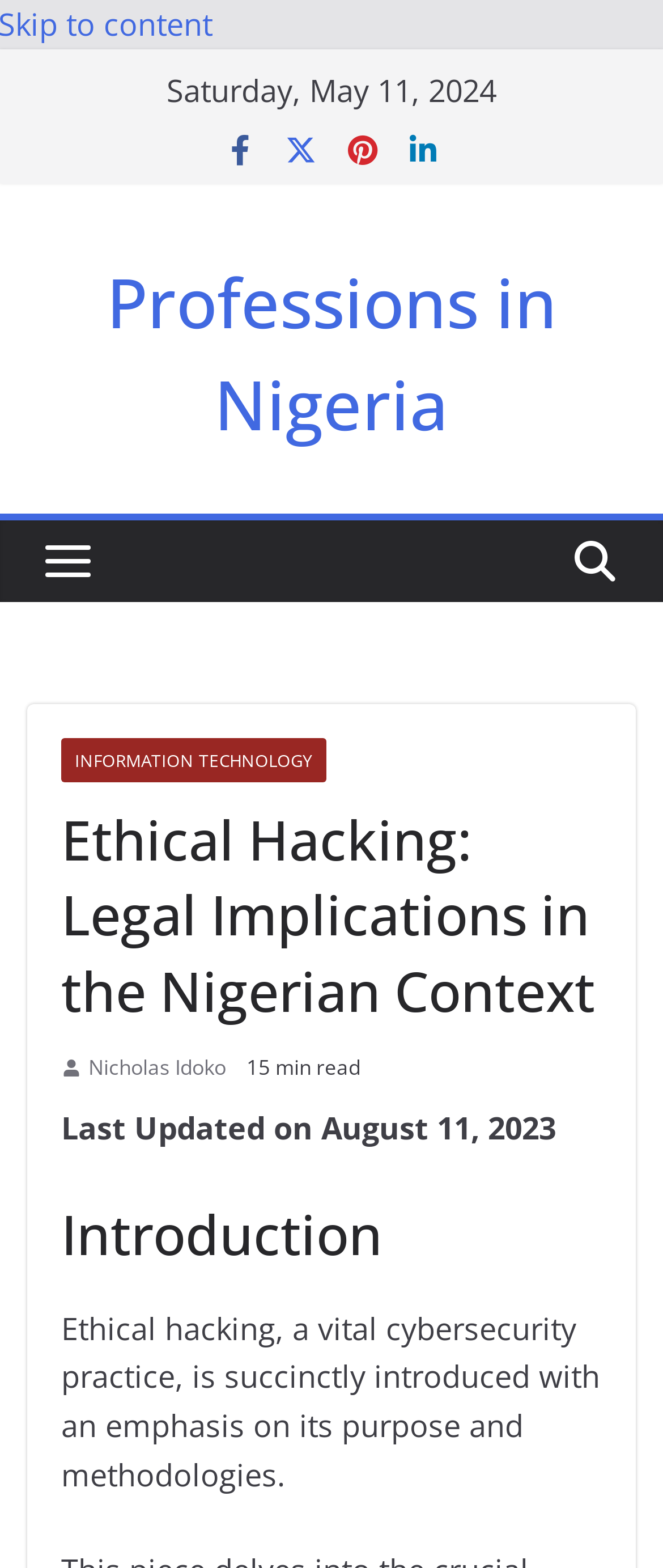Identify the bounding box coordinates for the region to click in order to carry out this instruction: "Click on menu". Provide the coordinates using four float numbers between 0 and 1, formatted as [left, top, right, bottom].

[0.041, 0.331, 0.164, 0.384]